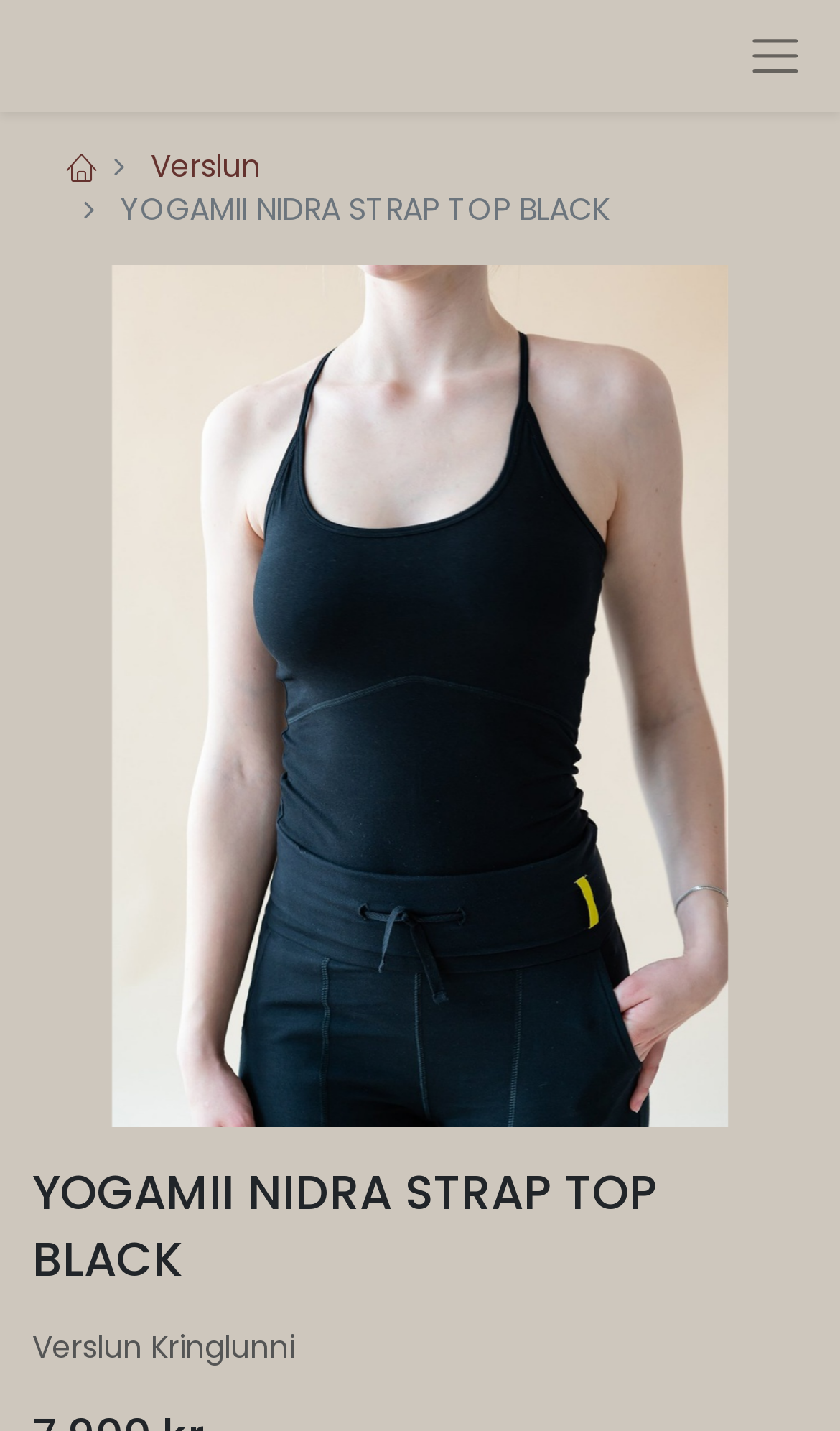Give an in-depth explanation of the webpage layout and content.

The webpage appears to be a product page for a clothing item, specifically a black strap top from the brand YOGAMII NIDRA. At the top right corner, there is a button. Below the button, there are two links, one with an icon and another with the text "Verslun". 

To the right of these links, the product name "YOGAMII NIDRA STRAP TOP BLACK" is displayed prominently. Below the product name, a large image of the product takes up most of the page, showcasing the clothing item from a front-facing angle.

At the bottom of the page, there is a heading with the same product name as before, and below that, the text "Verslun Kringlunni" is displayed.